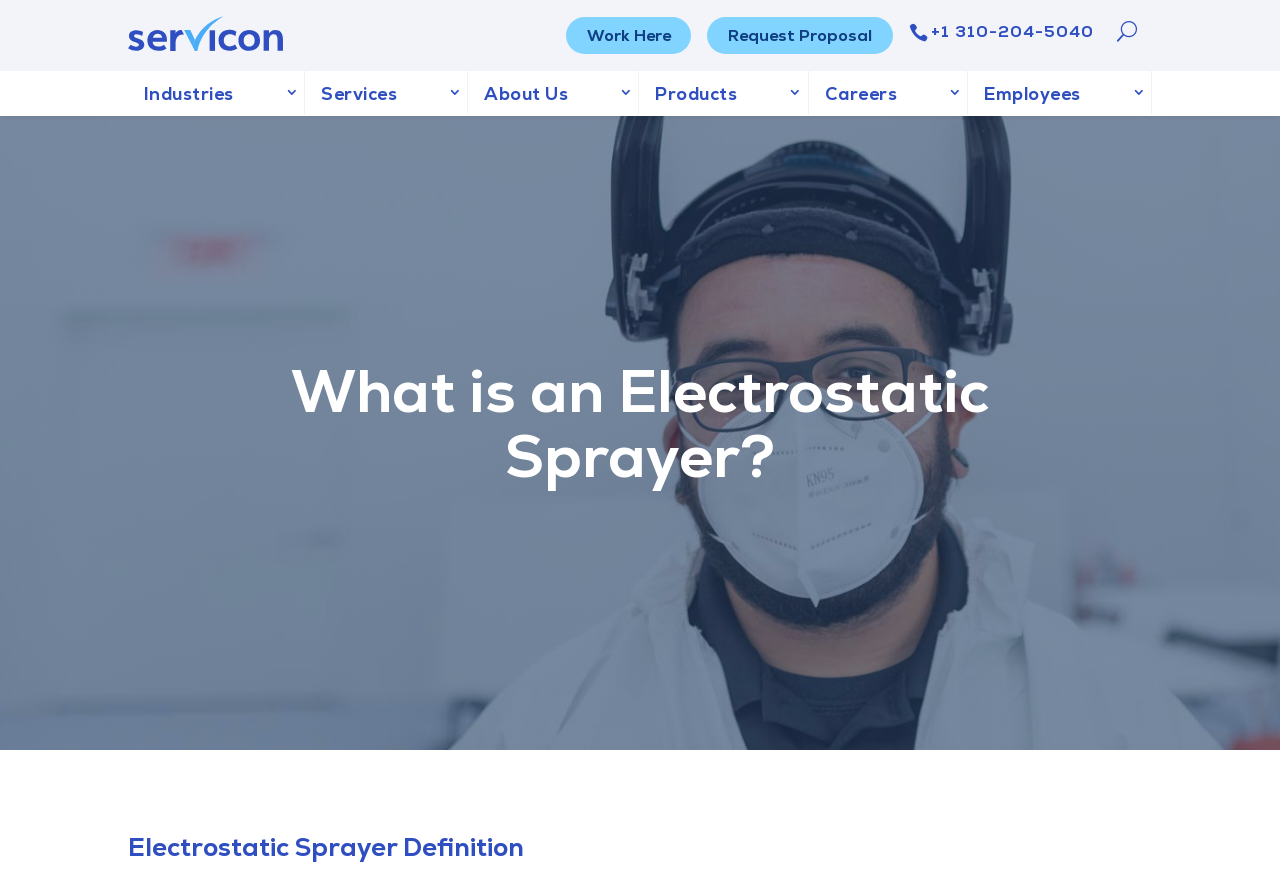Determine the bounding box for the HTML element described here: "Employees". The coordinates should be given as [left, top, right, bottom] with each number being a float between 0 and 1.

[0.757, 0.08, 0.899, 0.131]